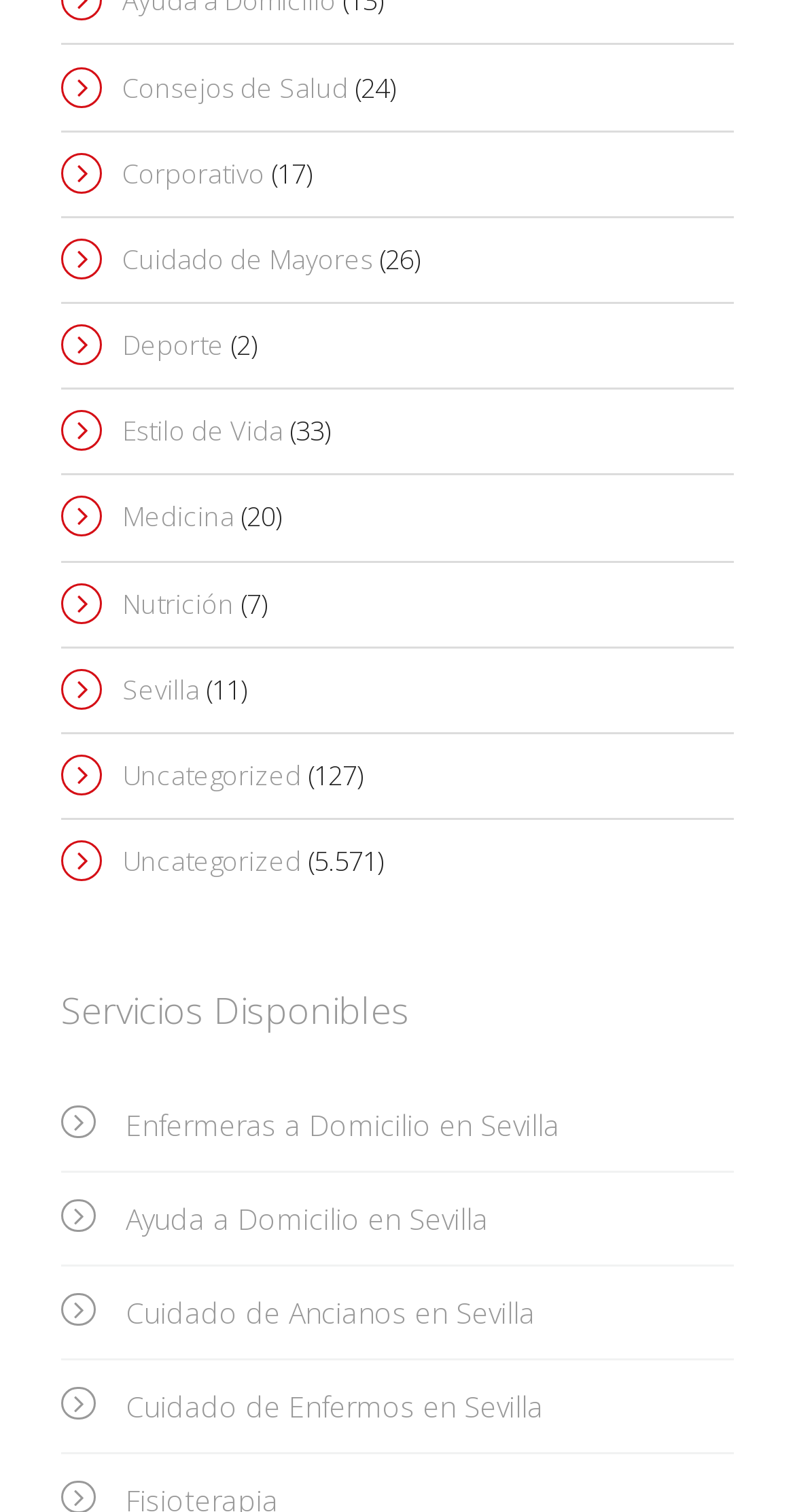Please find the bounding box for the following UI element description. Provide the coordinates in (top-left x, top-left y, bottom-right x, bottom-right y) format, with values between 0 and 1: Estilo de Vida

[0.077, 0.27, 0.356, 0.301]